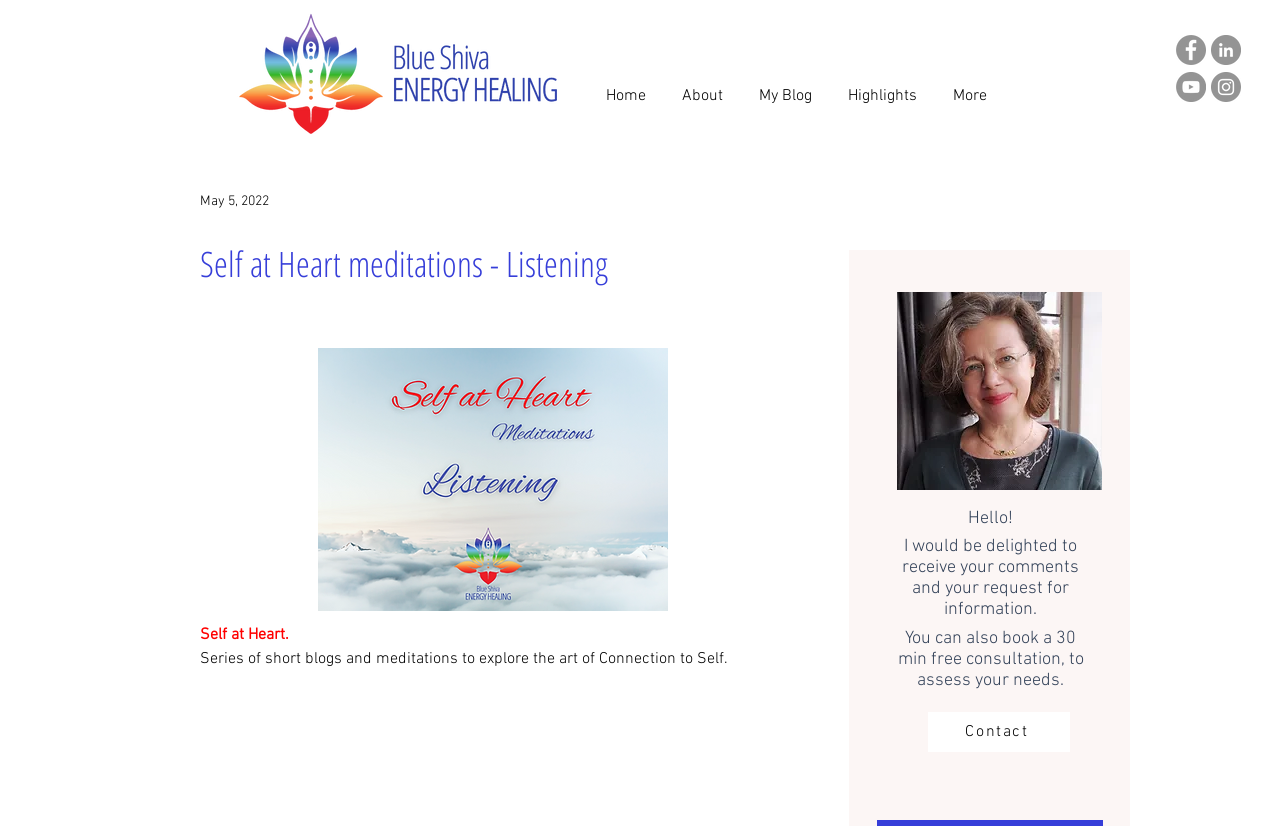Given the description "Solutions and mitigations", provide the bounding box coordinates of the corresponding UI element.

None